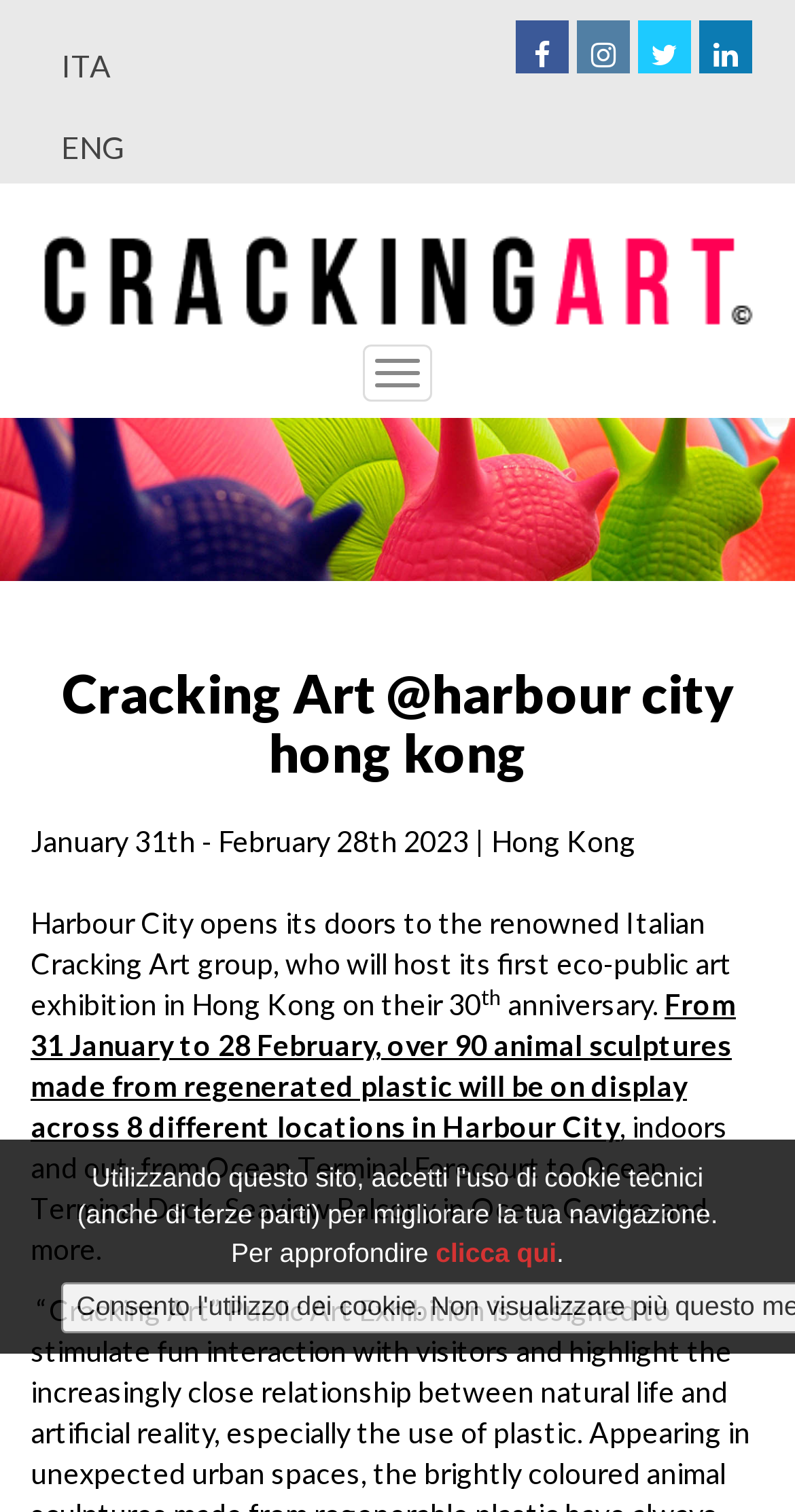Where are the animal sculptures made of?
Answer the question with a thorough and detailed explanation.

According to the StaticText element, 'over 90 animal sculptures made from regenerated plastic will be on display across 8 different locations in Harbour City', indicating that the animal sculptures are made of regenerated plastic.